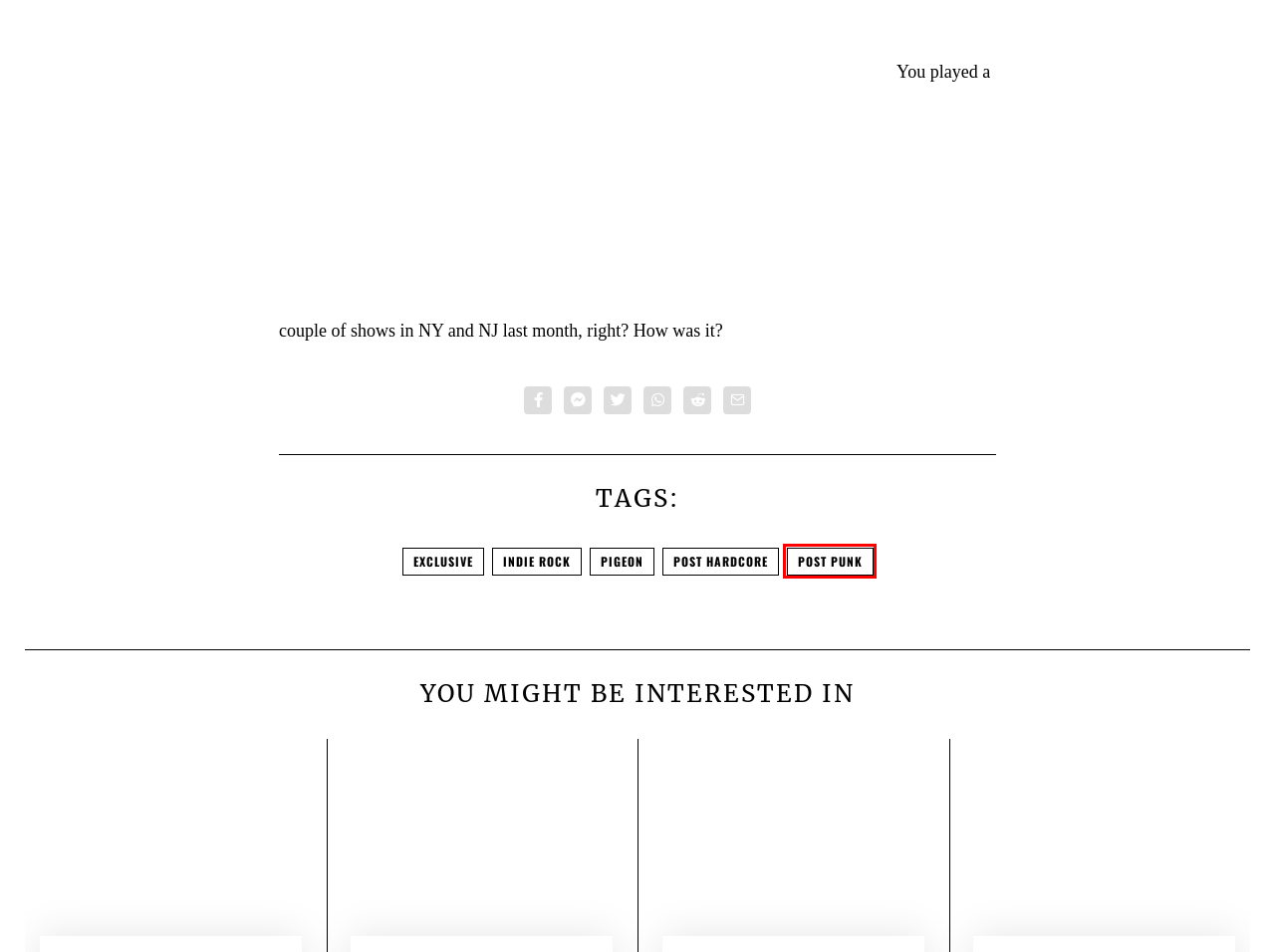Review the screenshot of a webpage that includes a red bounding box. Choose the webpage description that best matches the new webpage displayed after clicking the element within the bounding box. Here are the candidates:
A. post punk - IDIOTEQ.com
B. EXCLUSIVE: I STARED INTO THE FOREST interview - IDIOTEQ.com
C. Festivals - IDIOTEQ.com
D. indie rock - IDIOTEQ.com
E. post hardcore - IDIOTEQ.com
F. exclusive - IDIOTEQ.com
G. Latest - IDIOTEQ.com
H. pigeon - IDIOTEQ.com

A